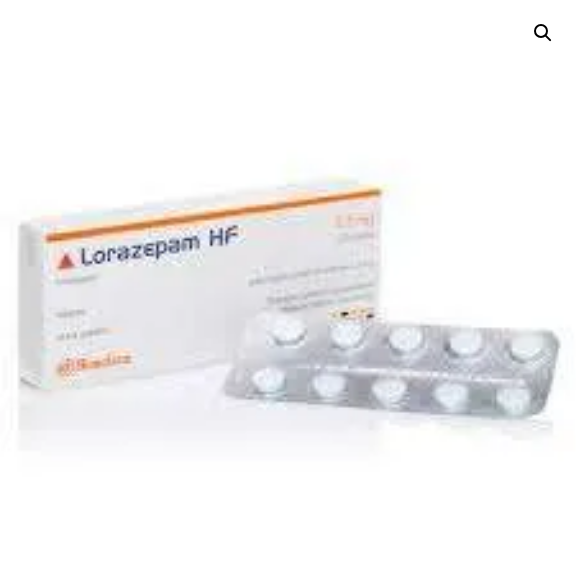Provide a brief response in the form of a single word or phrase:
What is the dosage of the tablets?

1 mg